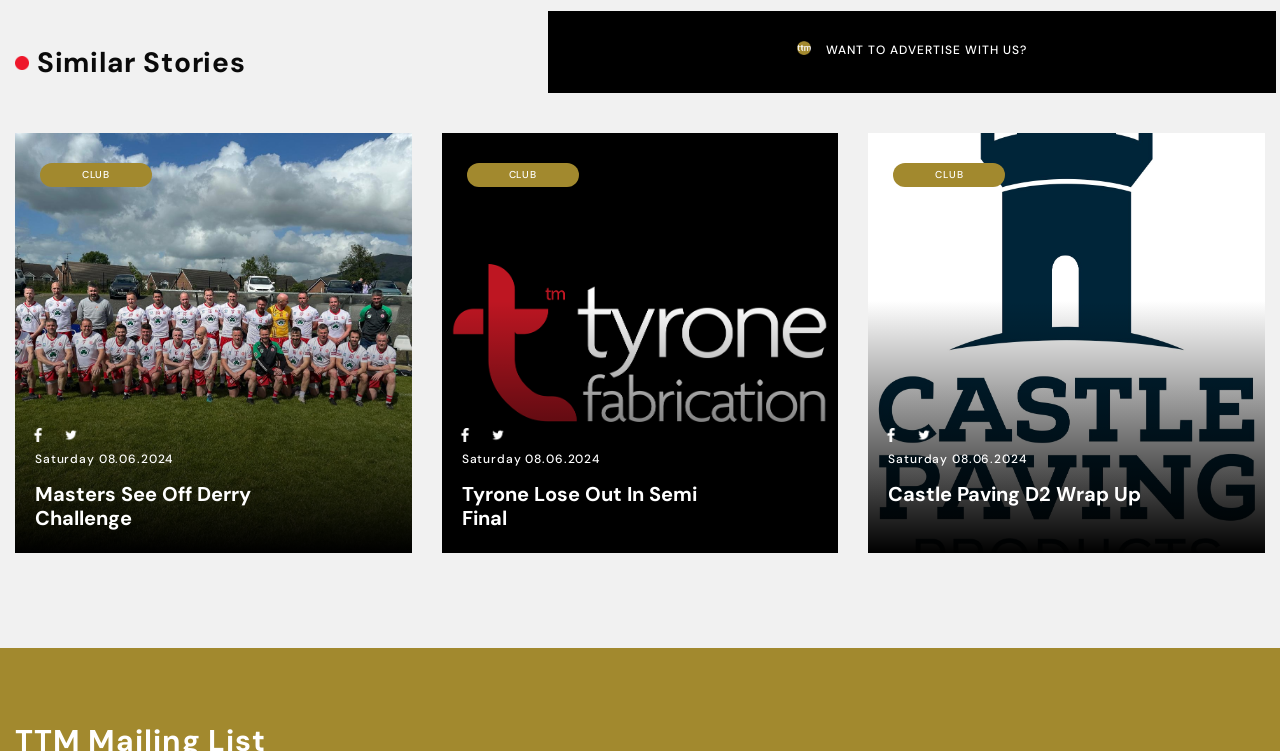What is the category of the news articles?
Answer with a single word or short phrase according to what you see in the image.

CLUB